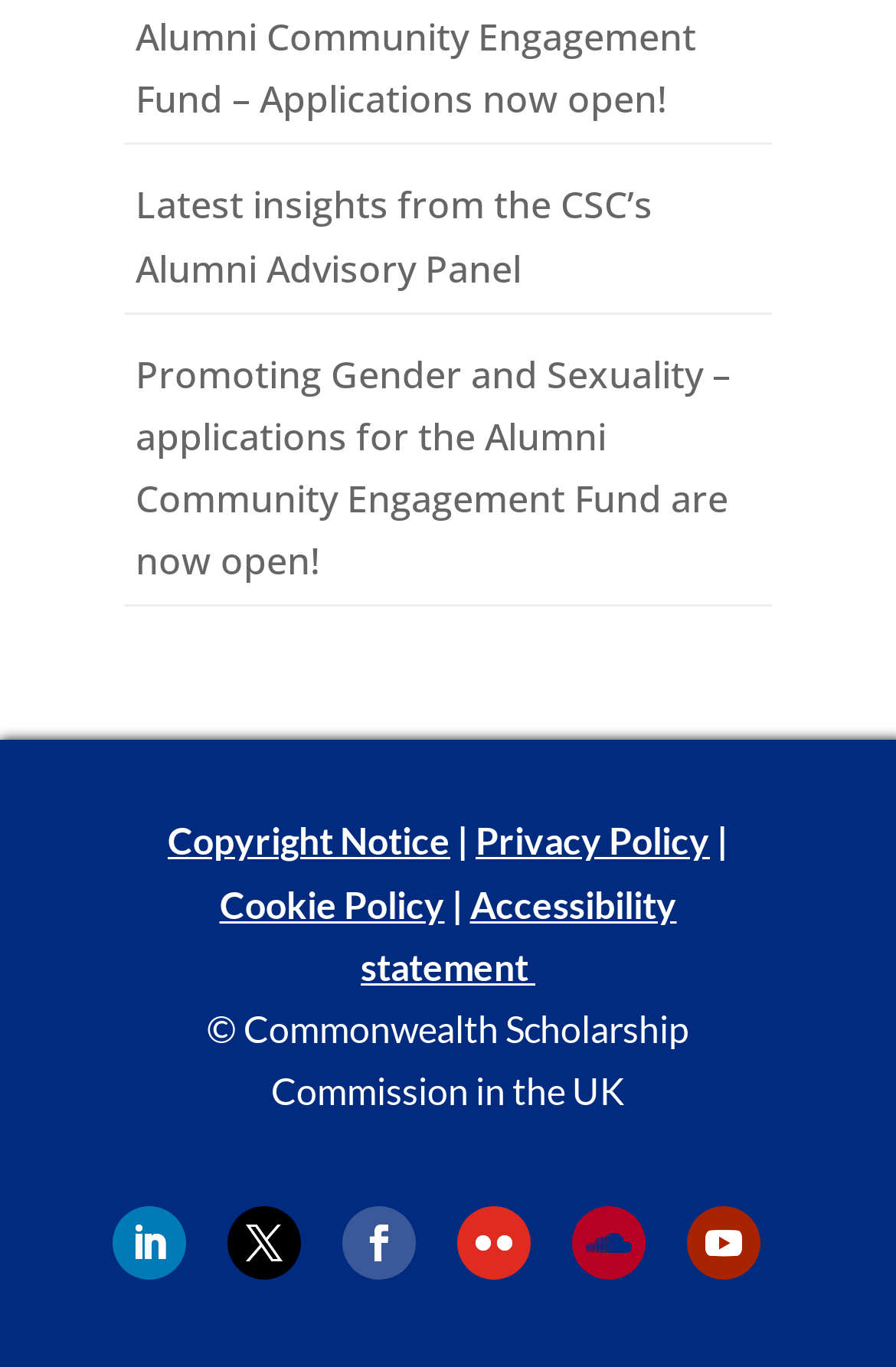Please find the bounding box coordinates of the element that you should click to achieve the following instruction: "Learn about promoting gender and sexuality". The coordinates should be presented as four float numbers between 0 and 1: [left, top, right, bottom].

[0.151, 0.255, 0.815, 0.429]